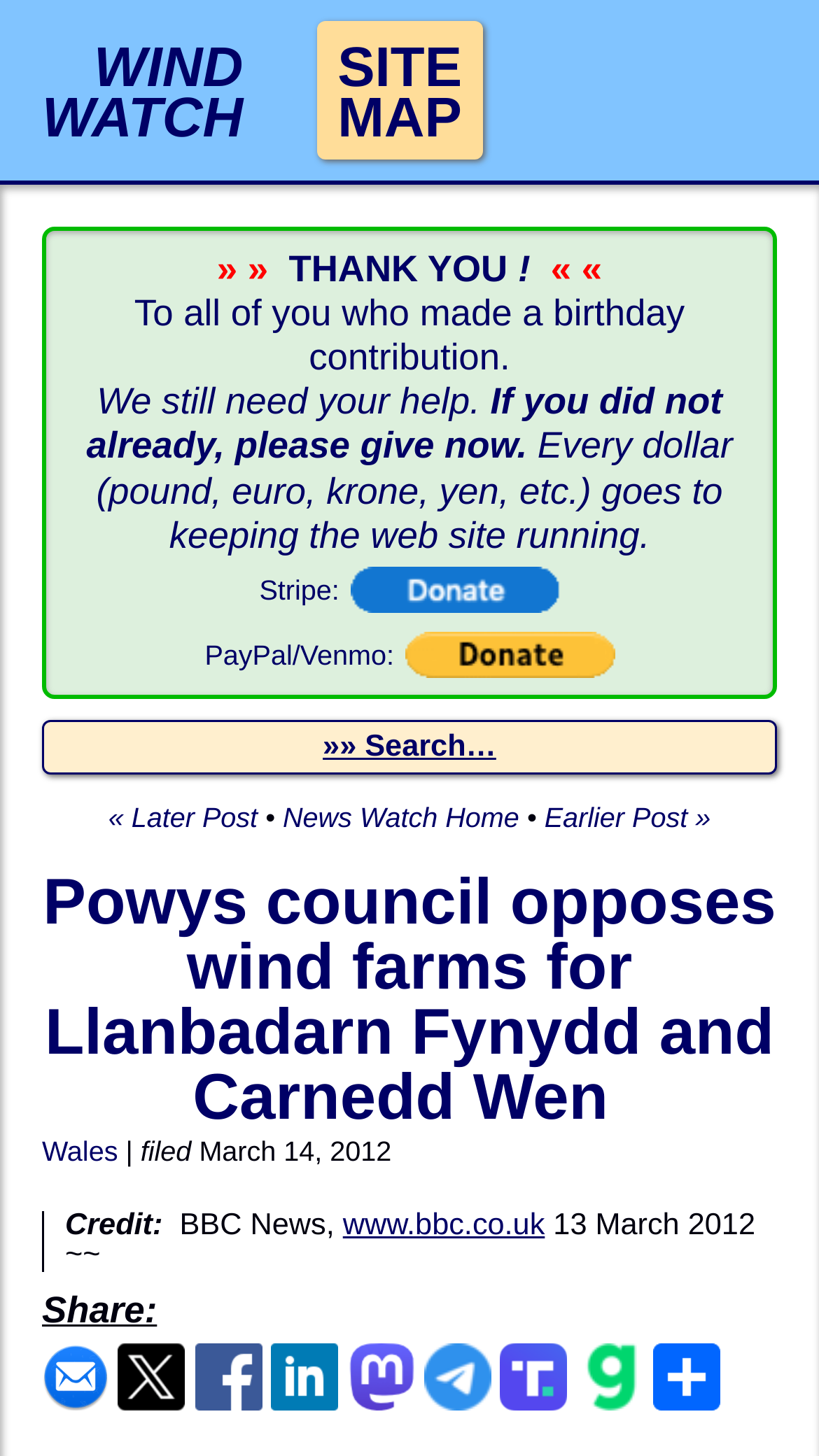Given the webpage screenshot, identify the bounding box of the UI element that matches this description: "SITEMAP".

[0.387, 0.014, 0.59, 0.11]